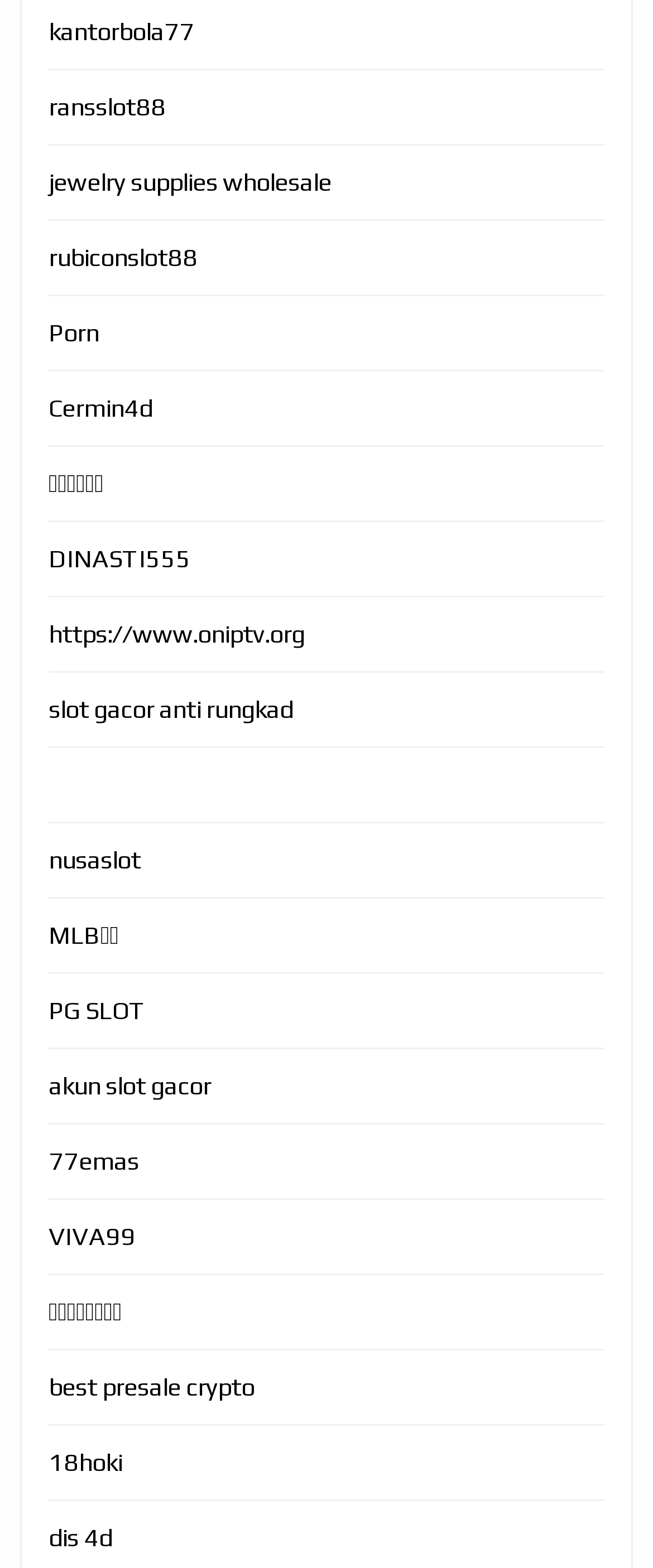Specify the bounding box coordinates of the area to click in order to follow the given instruction: "visit kantorbola77 website."

[0.074, 0.011, 0.297, 0.029]